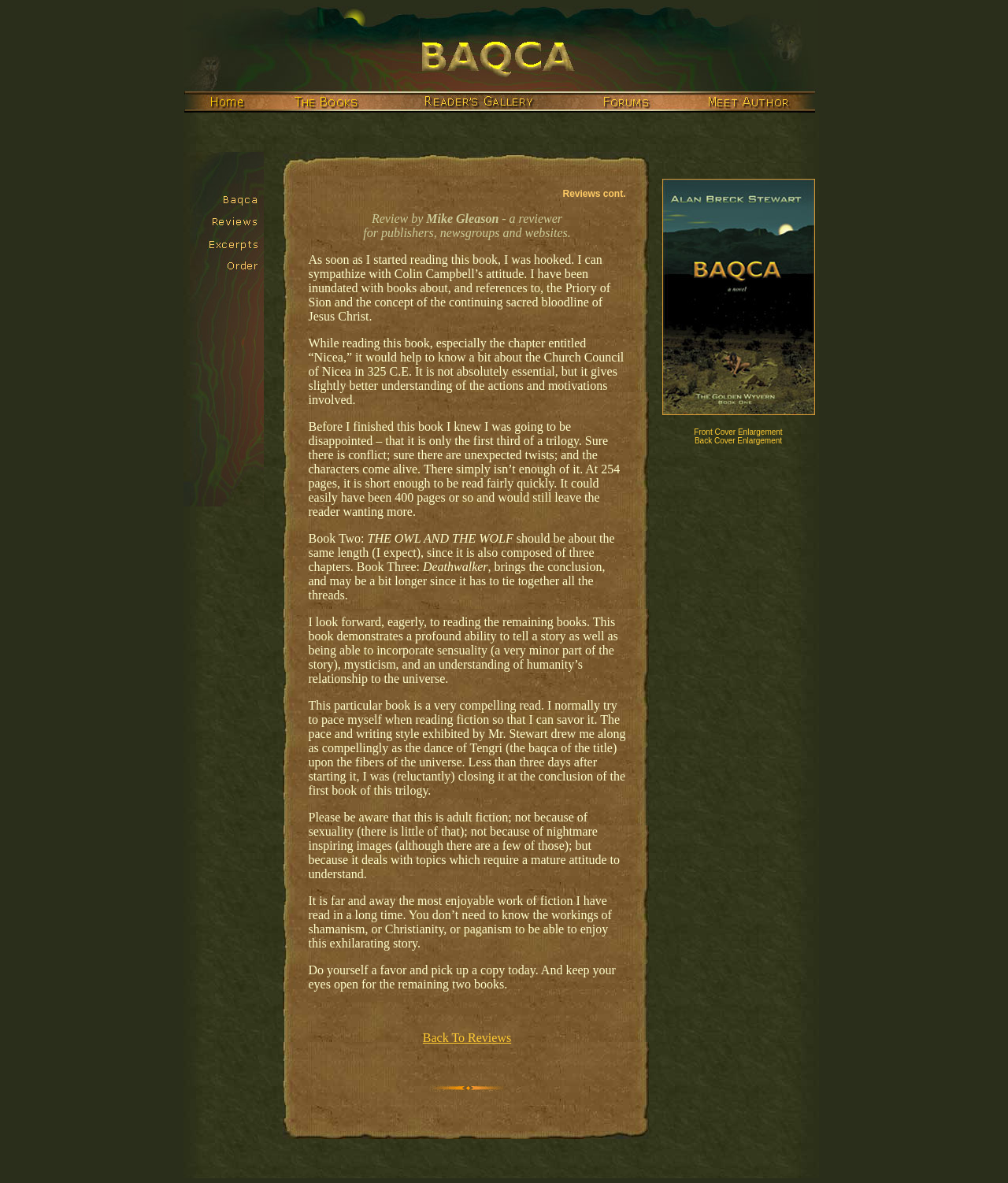Please provide the bounding box coordinates for the element that needs to be clicked to perform the instruction: "View the image related to the book review". The coordinates must consist of four float numbers between 0 and 1, formatted as [left, top, right, bottom].

[0.28, 0.128, 0.643, 0.148]